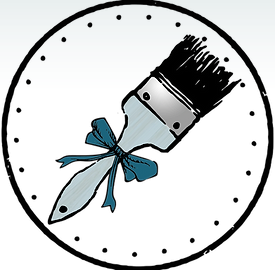Generate a descriptive account of all visible items and actions in the image.

The image features a charming graphic logo designed for "Happy Place Makery." At its center is a stylized paintbrush featuring a broad, black bristle head and a sleek, silver ferrule, artistically tied with a teal bow. This paintbrush, symbolizing creativity and artistic endeavors, is enclosed within a circular outline decorated with evenly spaced dot accents, enhancing the whimsical and inviting aesthetic. The logo encapsulates the spirit of fun and creativity associated with workshops that inspire individuals to create beautiful home decor and memorable experiences.